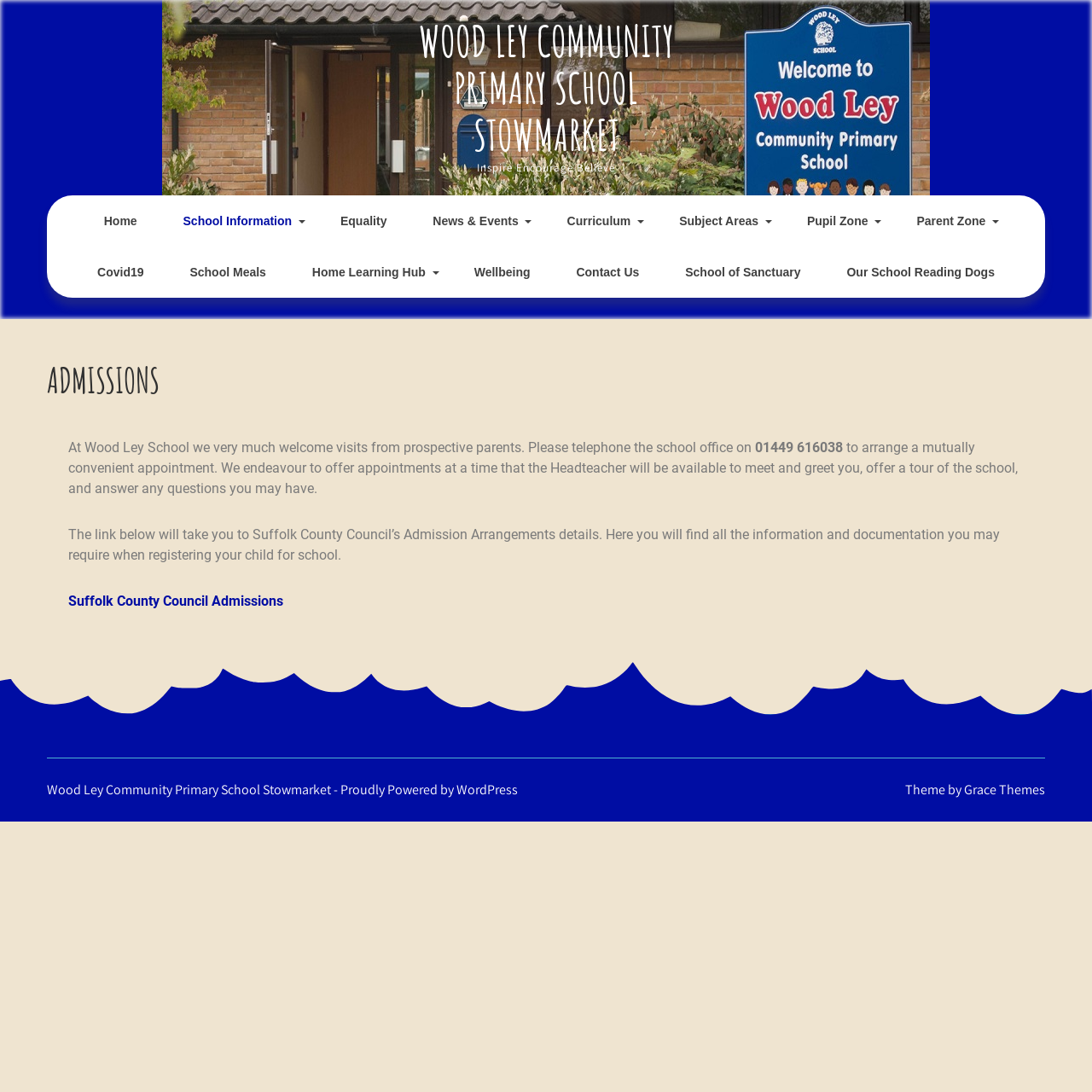Please provide a one-word or phrase answer to the question: 
What is the theme of the website powered by?

Grace Themes